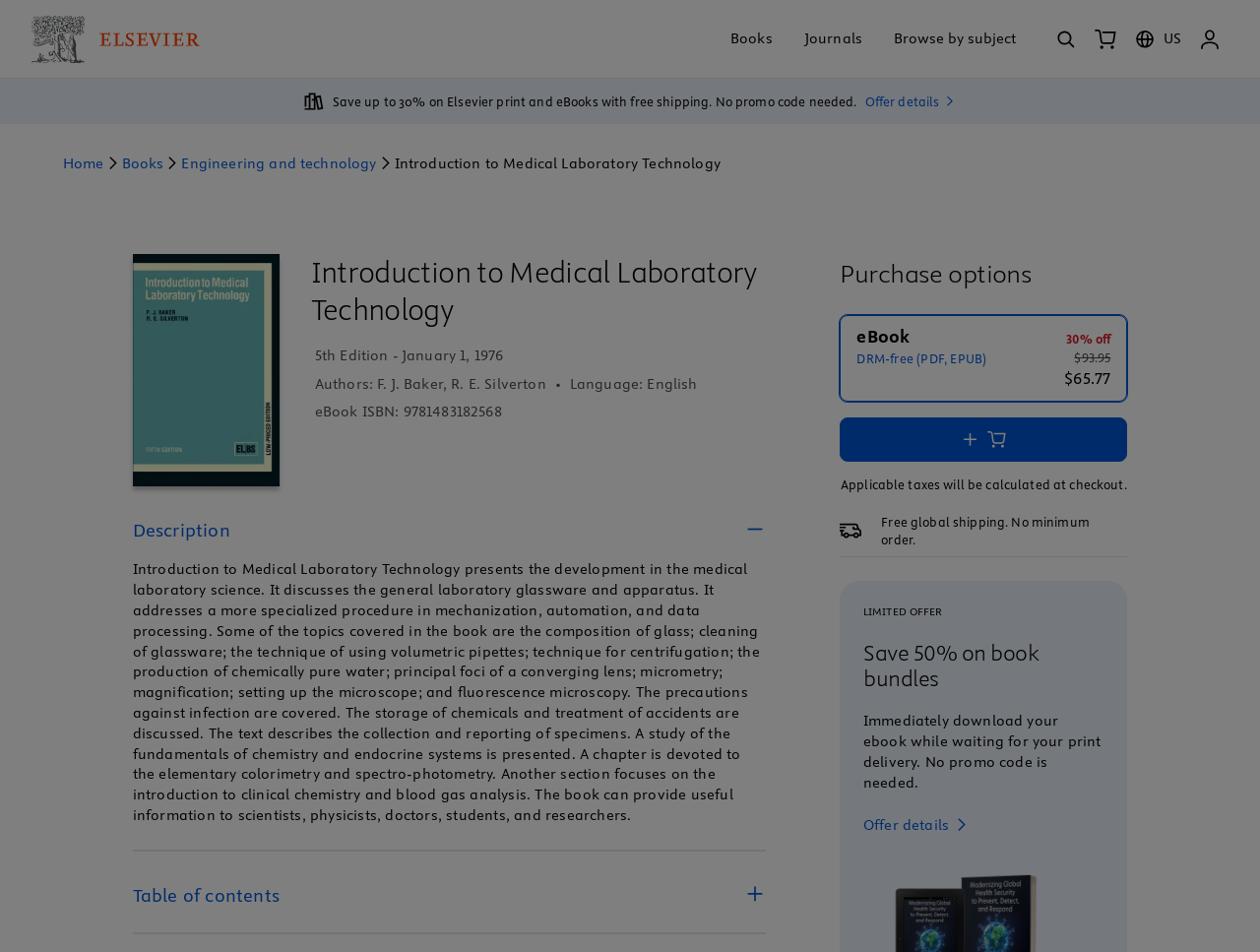Please locate the UI element described by "Cart / S$0.00 0" and provide its bounding box coordinates.

None